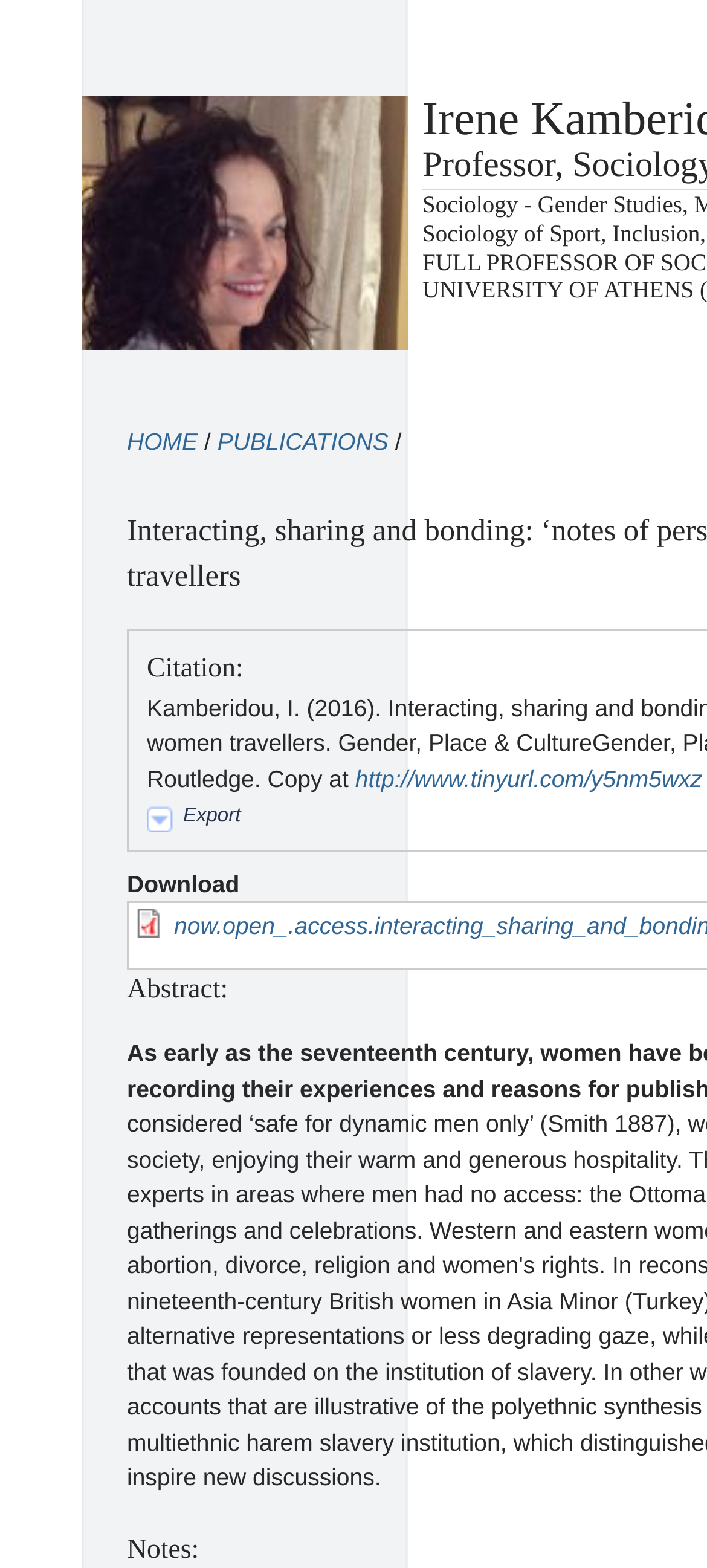Given the element description alt="Irene Kamberidou", predict the bounding box coordinates for the UI element in the webpage screenshot. The format should be (top-left x, top-left y, bottom-right x, bottom-right y), and the values should be between 0 and 1.

[0.115, 0.209, 0.577, 0.227]